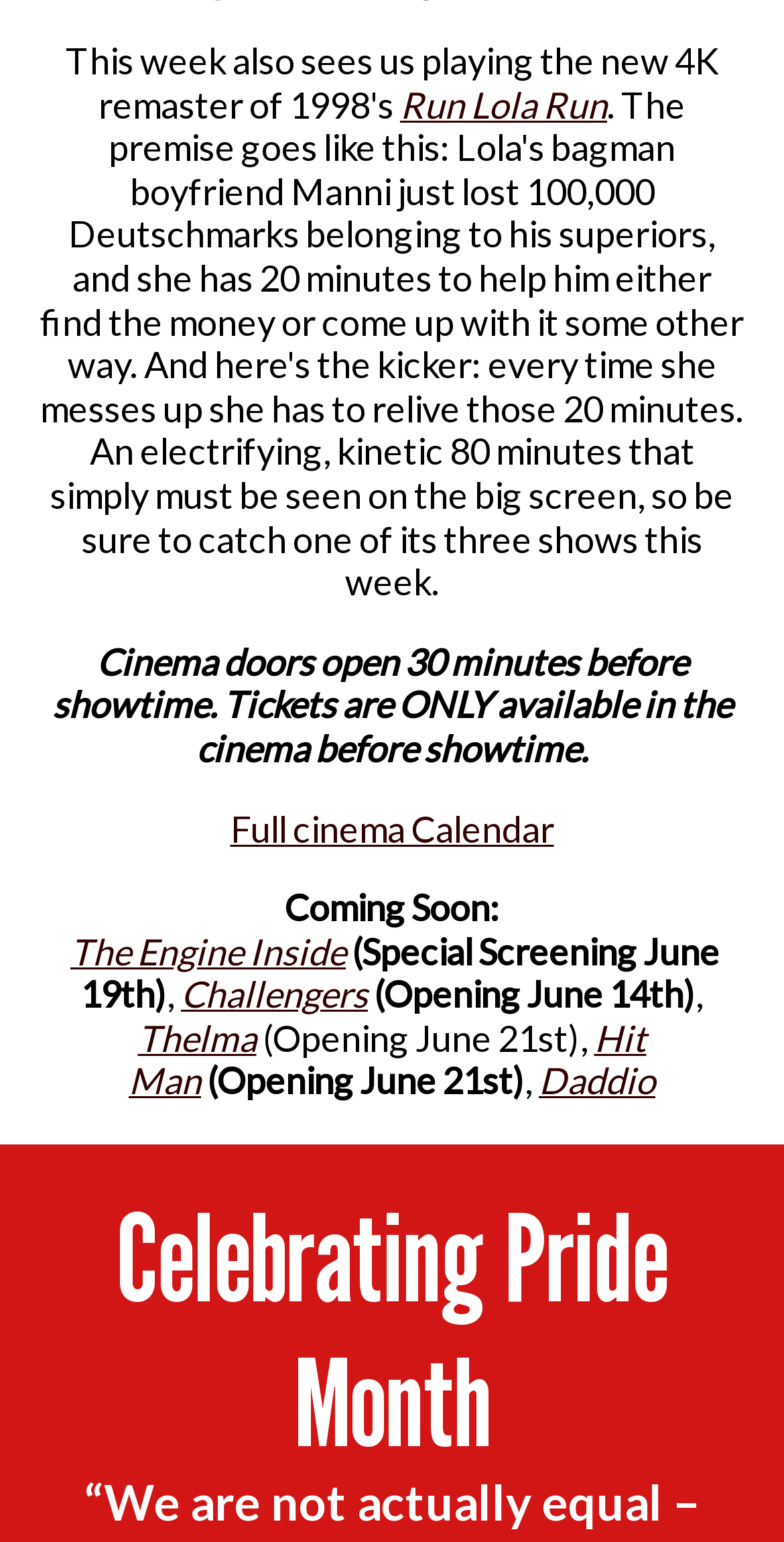What is the cinema's policy on ticket availability?
Provide a detailed and extensive answer to the question.

Based on the text 'ONLY available in the cinema before showtime.', it can be inferred that the cinema's policy is to only make tickets available for purchase in the cinema itself, rather than online or through other means.